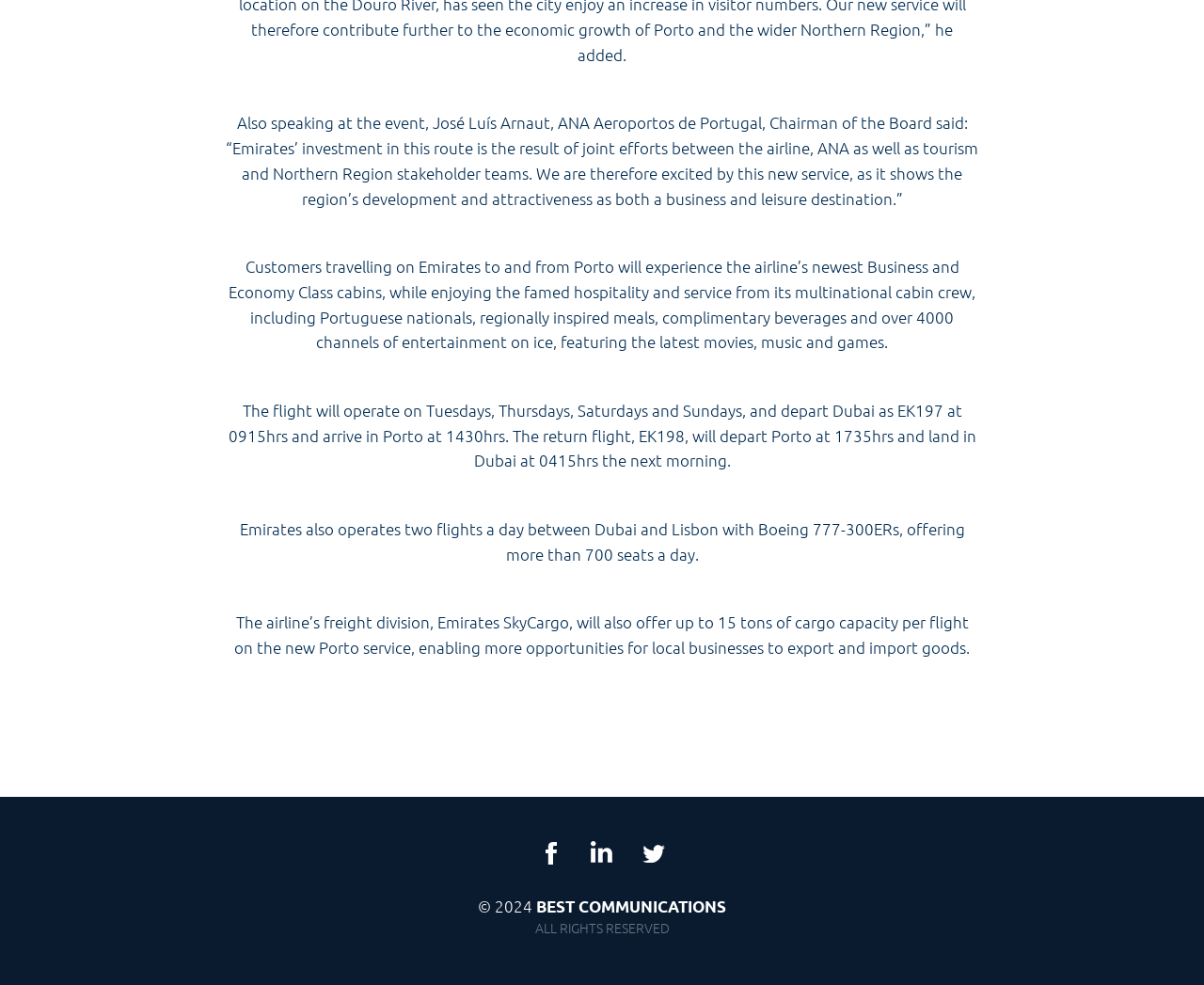Provide your answer to the question using just one word or phrase: Who is the Chairman of the Board of ANA Aeroportos de Portugal?

José Luís Arnaut